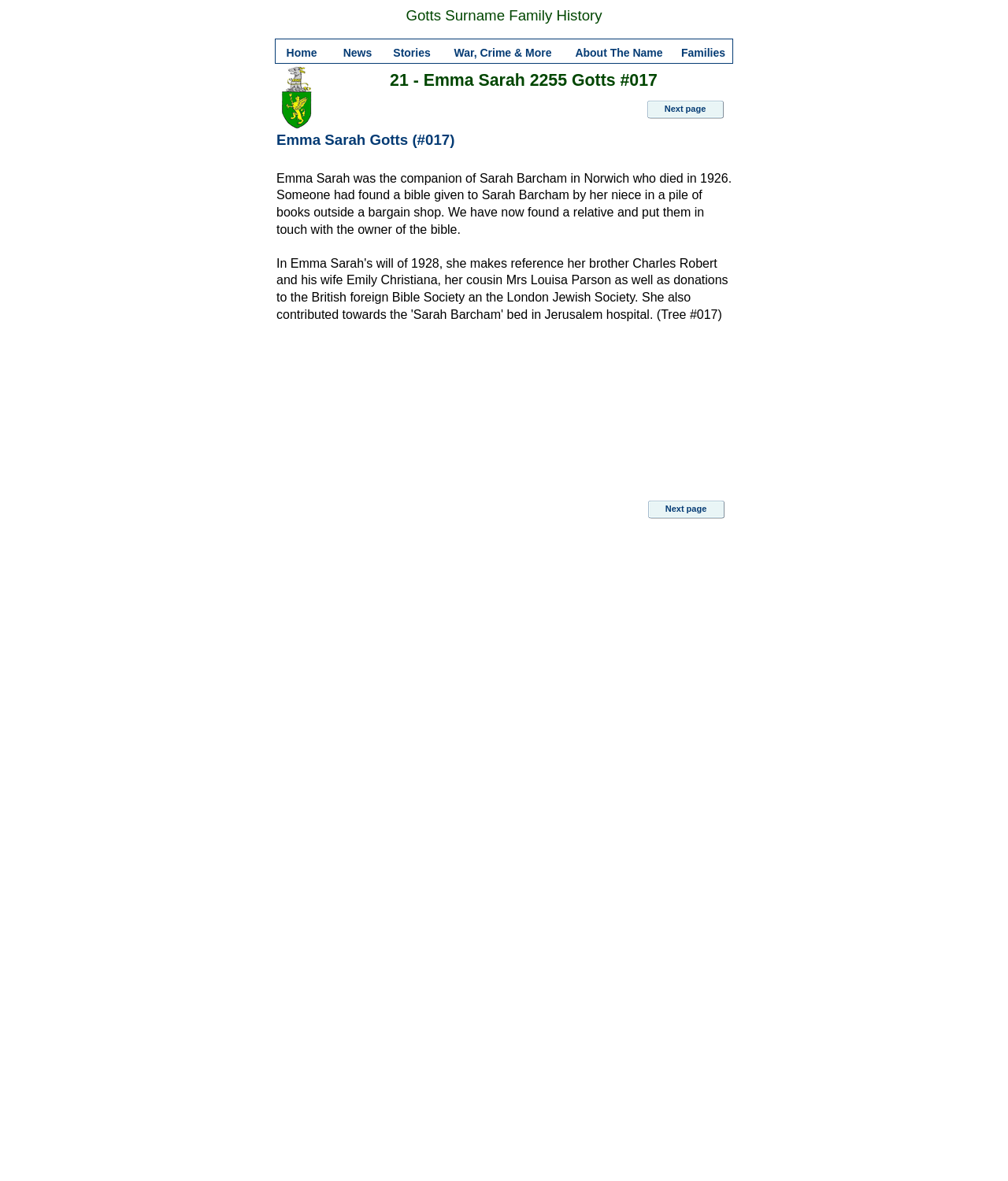Generate the text content of the main heading of the webpage.

Gotts Surname Family History